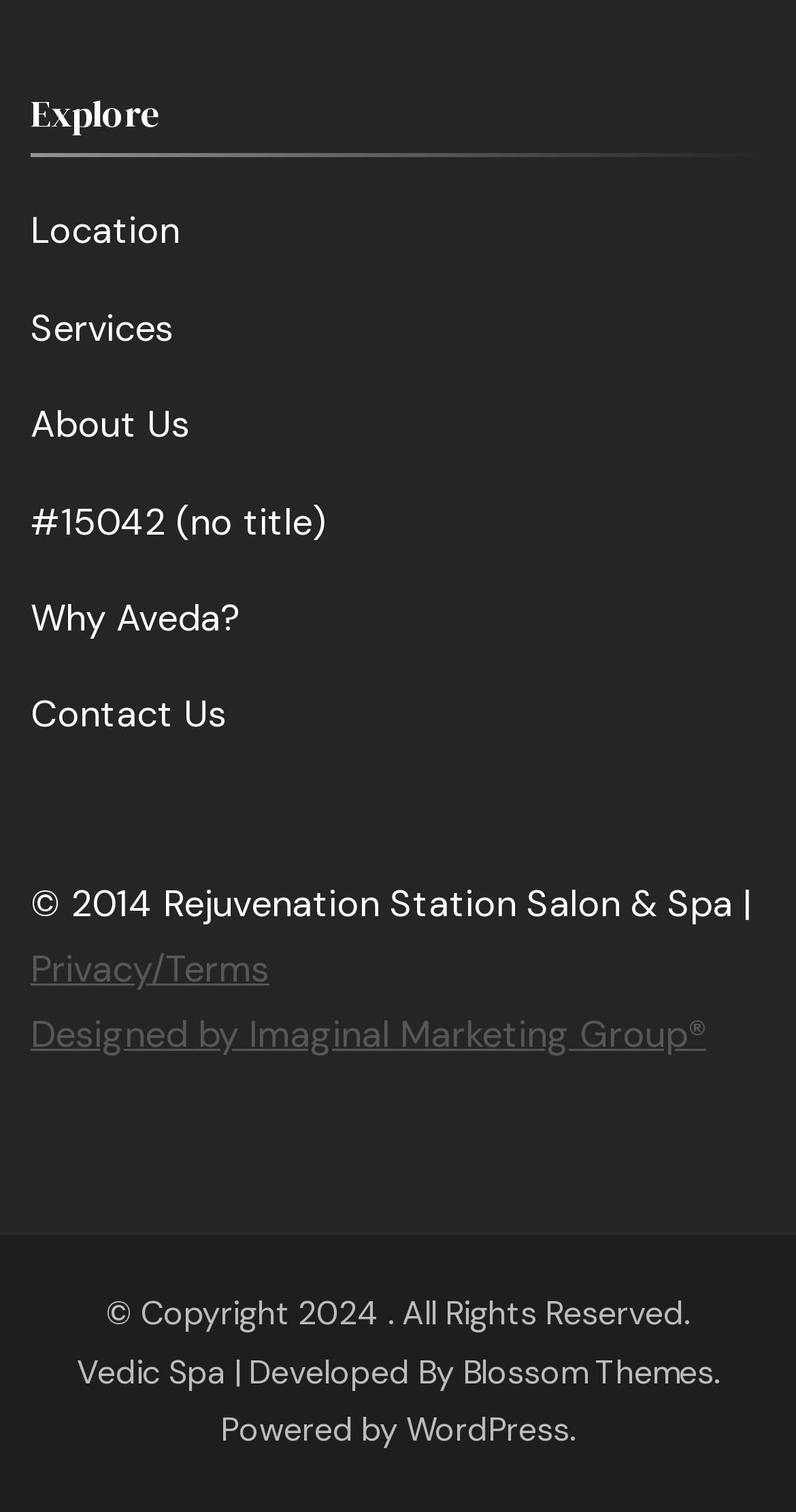What is the name of the salon and spa?
Look at the screenshot and respond with one word or a short phrase.

Rejuvenation Station Salon & Spa